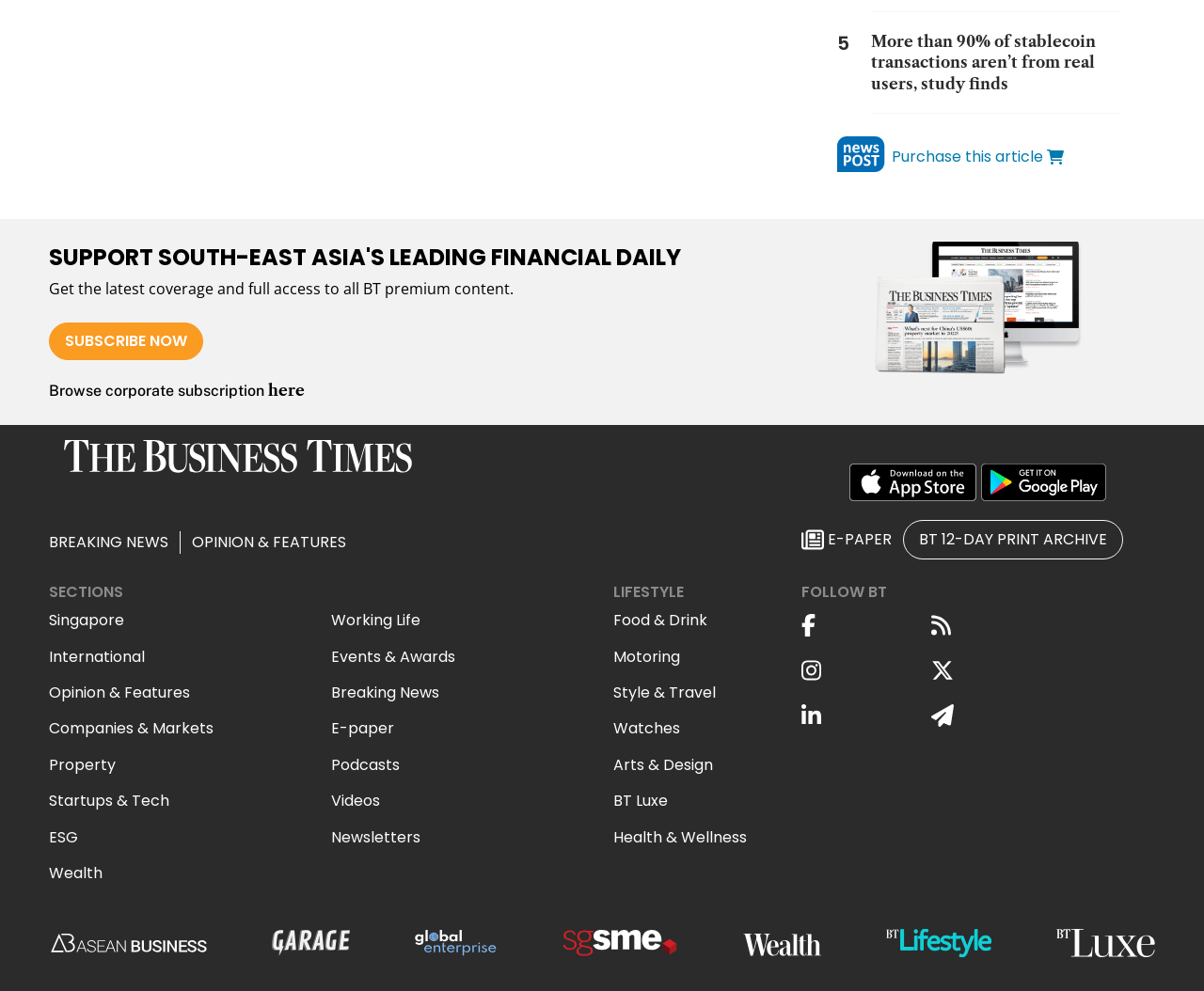What is the purpose of the 'SUBSCRIBE NOW' button?
Using the image as a reference, give an elaborate response to the question.

I inferred the purpose of the 'SUBSCRIBE NOW' button by looking at its location near the text 'Get the latest coverage and full access to all BT premium content', suggesting that clicking the button will allow users to subscribe to premium content.